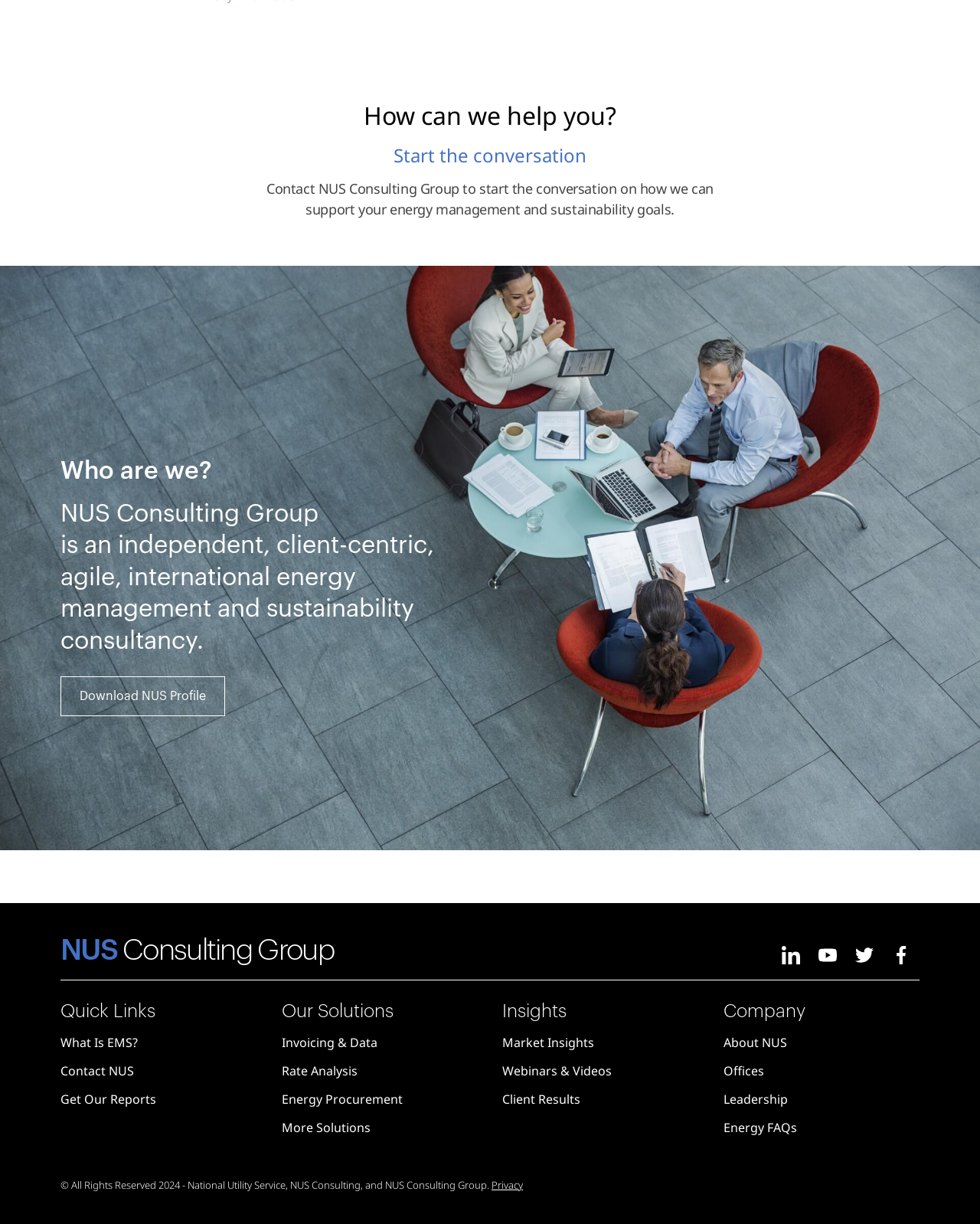Give a one-word or short phrase answer to this question: 
How many solution categories are there?

3